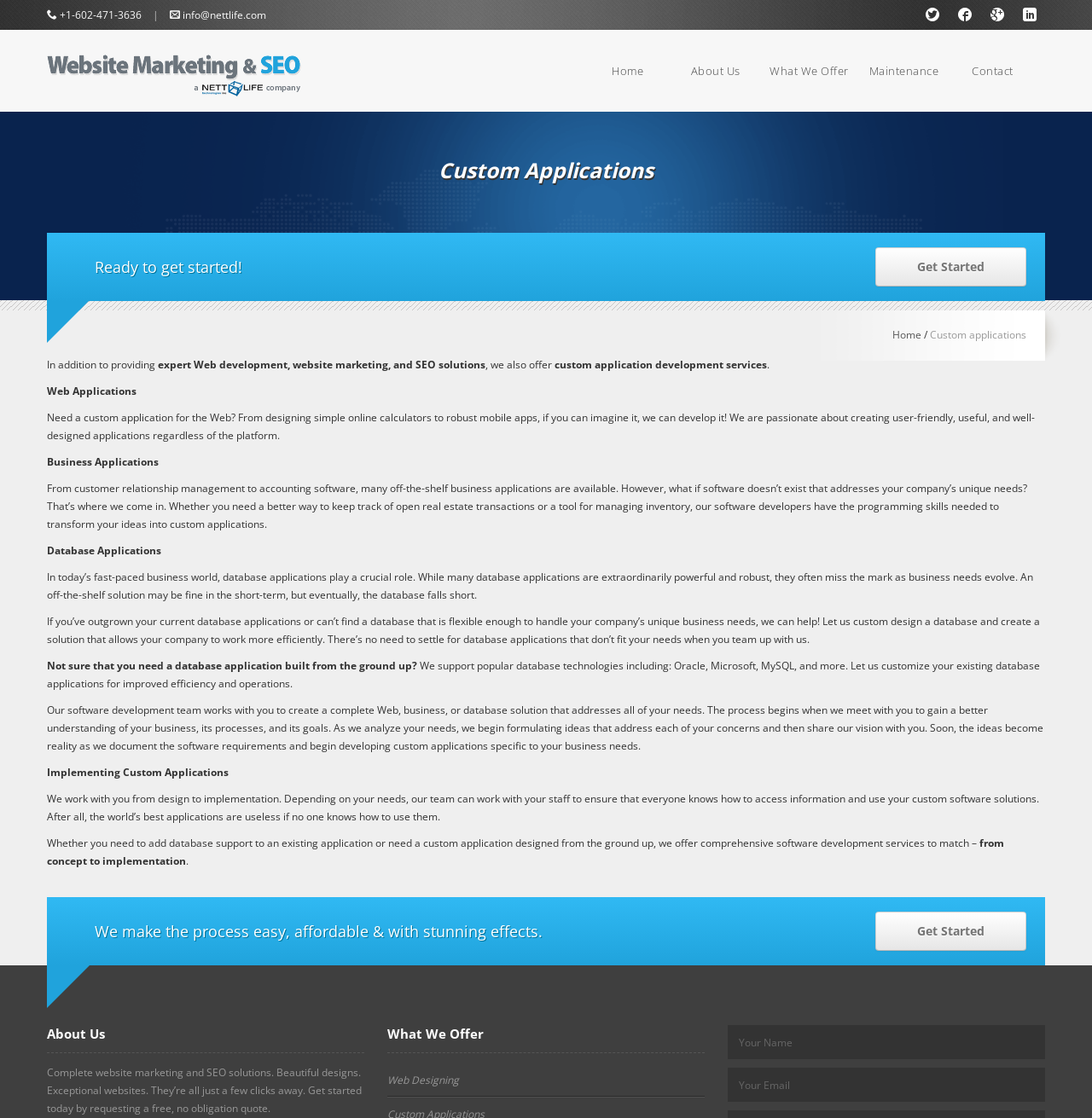Respond to the question below with a single word or phrase:
What is the main service offered by the company?

Custom Applications